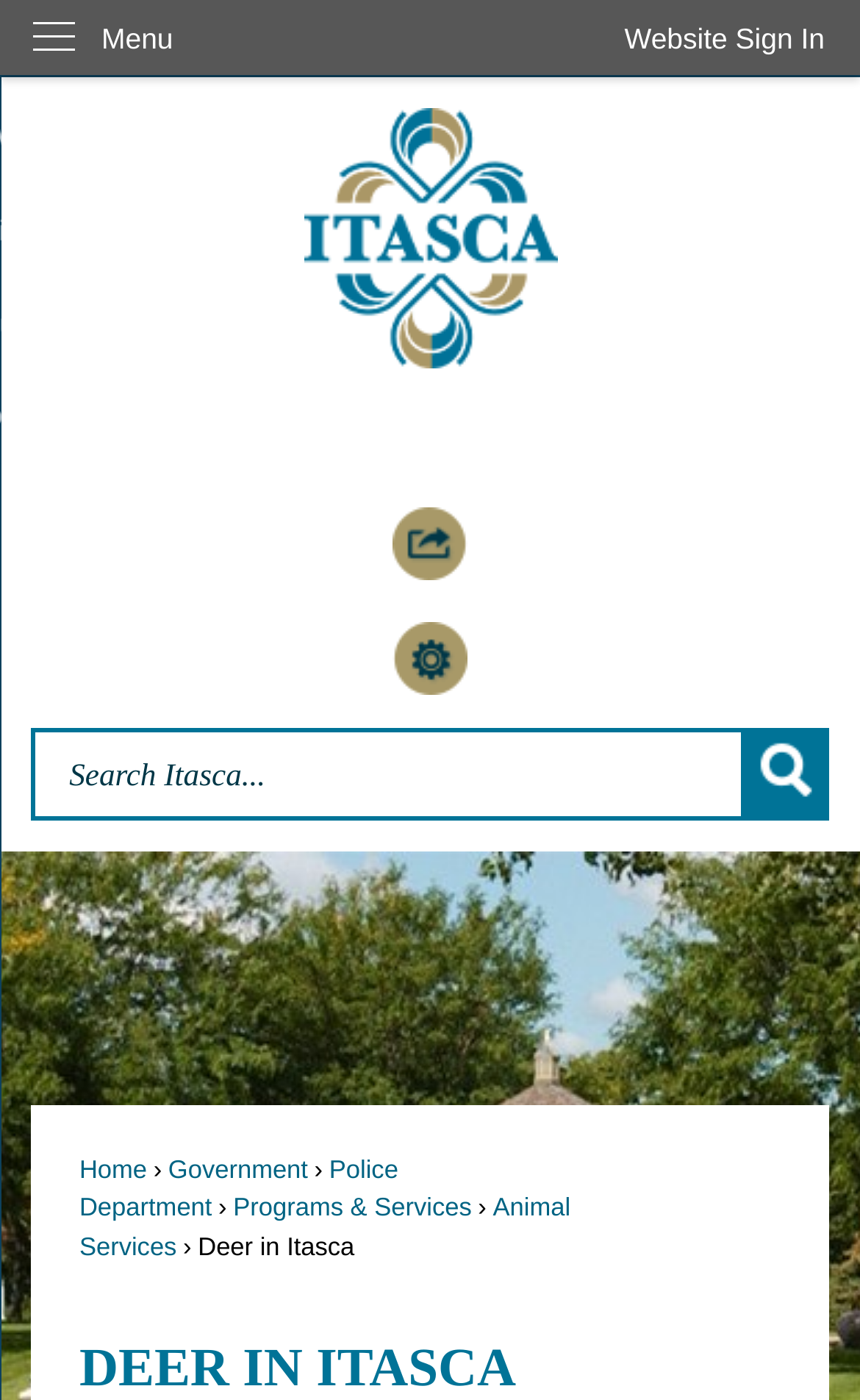Write an exhaustive caption that covers the webpage's main aspects.

The webpage is about the official website of Itasca, IL, with a focus on deer-related information. At the top left corner, there is a "Skip to Main Content" link, followed by a "Website Sign In" button at the top right corner. Below these elements, there is a vertical menu with a "Menu" label.

The main content area is divided into sections. The top section has a "Home page" heading, accompanied by a link and an image. Below this section, there is a complementary area with three regions: "Share", "Site Tools", and "Search". The "Share" region has a button with a "share" image, while the "Site Tools" region has a button with a "site-tools" image. The "Search" region contains a search textbox, a status indicator, and a "search" button with an image.

Further down the page, there are several links to different sections of the website, including "Home", "Government", "Police Department", "Programs & Services", and "Animal Services". Finally, there is a static text element with the title "Deer in Itasca" at the bottom of the page.